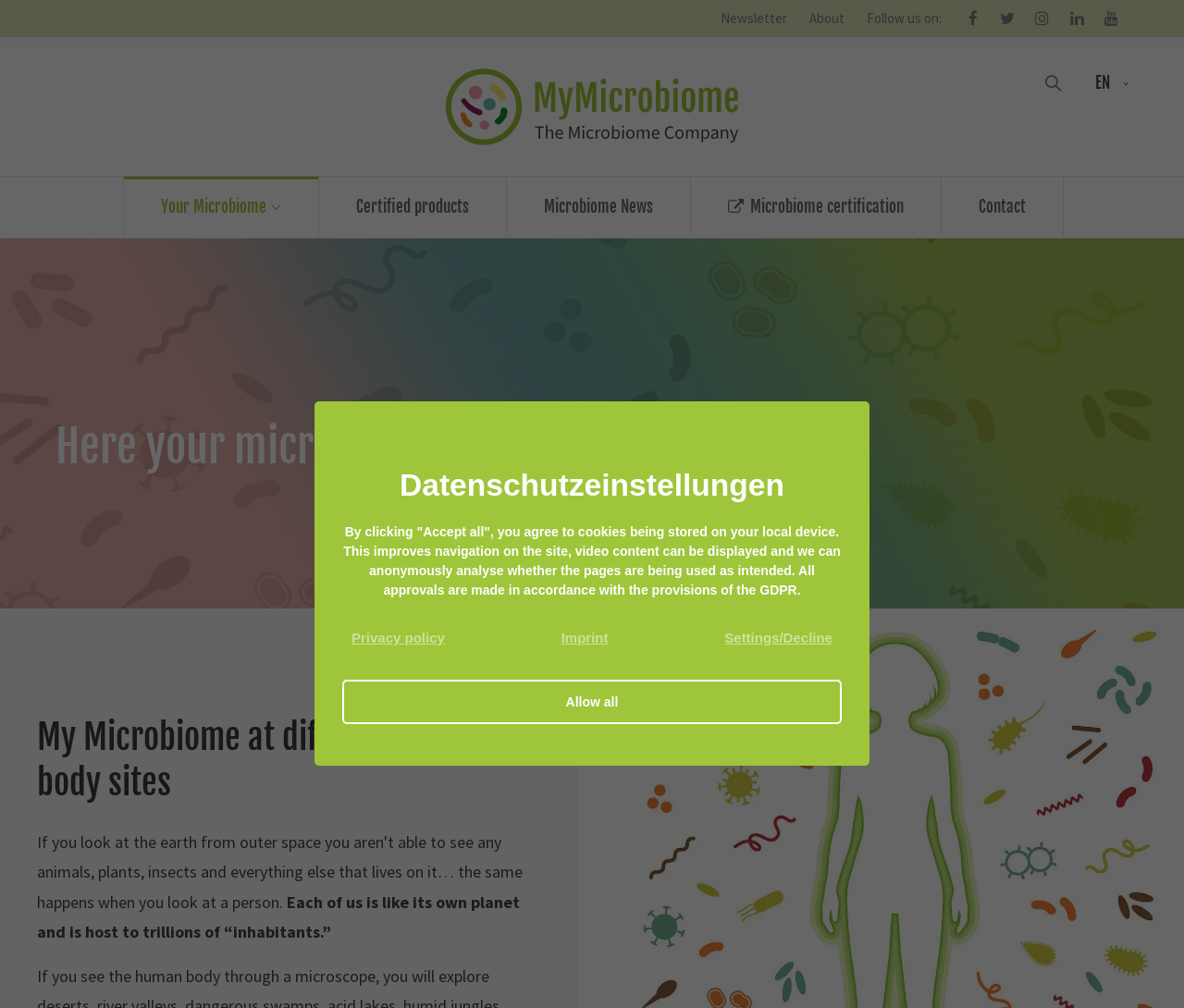Please specify the bounding box coordinates of the element that should be clicked to execute the given instruction: 'View your microbiome'. Ensure the coordinates are four float numbers between 0 and 1, expressed as [left, top, right, bottom].

[0.104, 0.175, 0.27, 0.235]